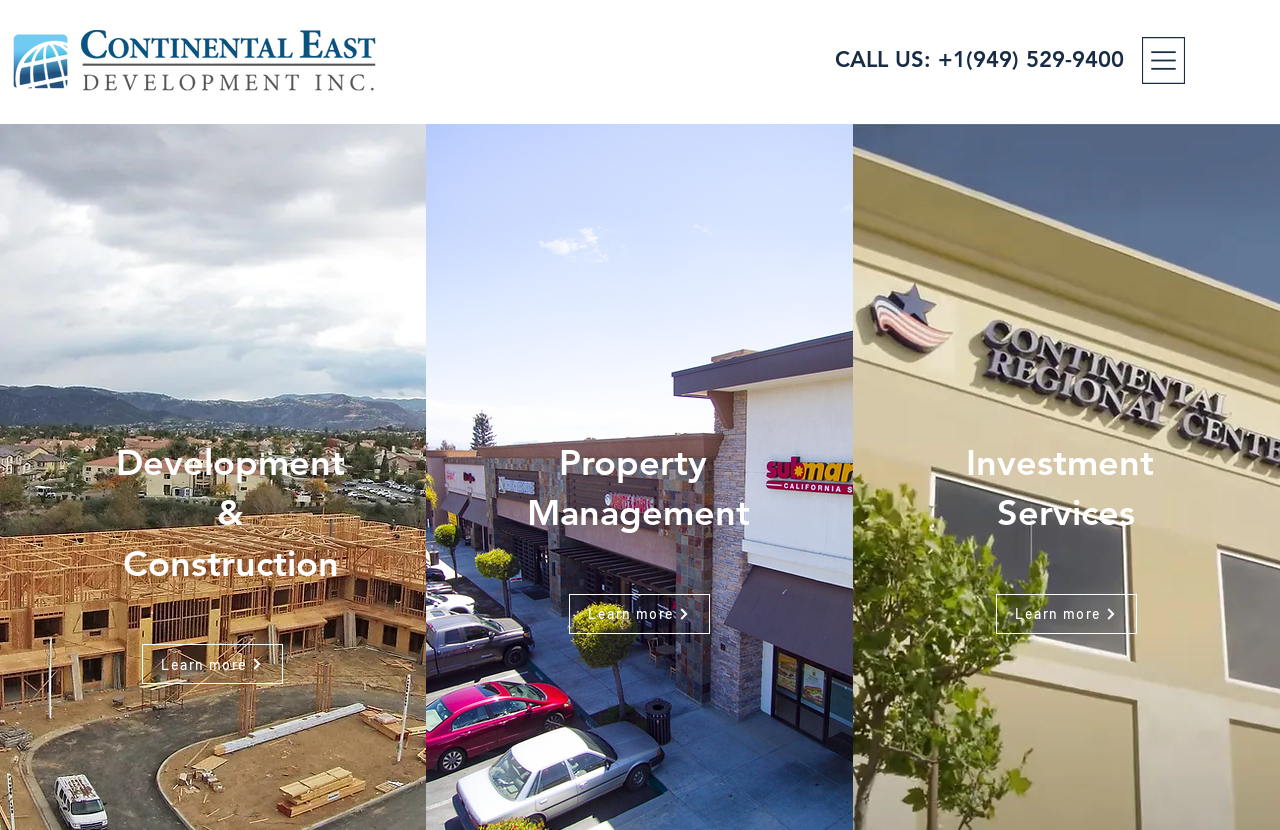What is the purpose of the button on the webpage?
Answer the question with a single word or phrase, referring to the image.

To show services